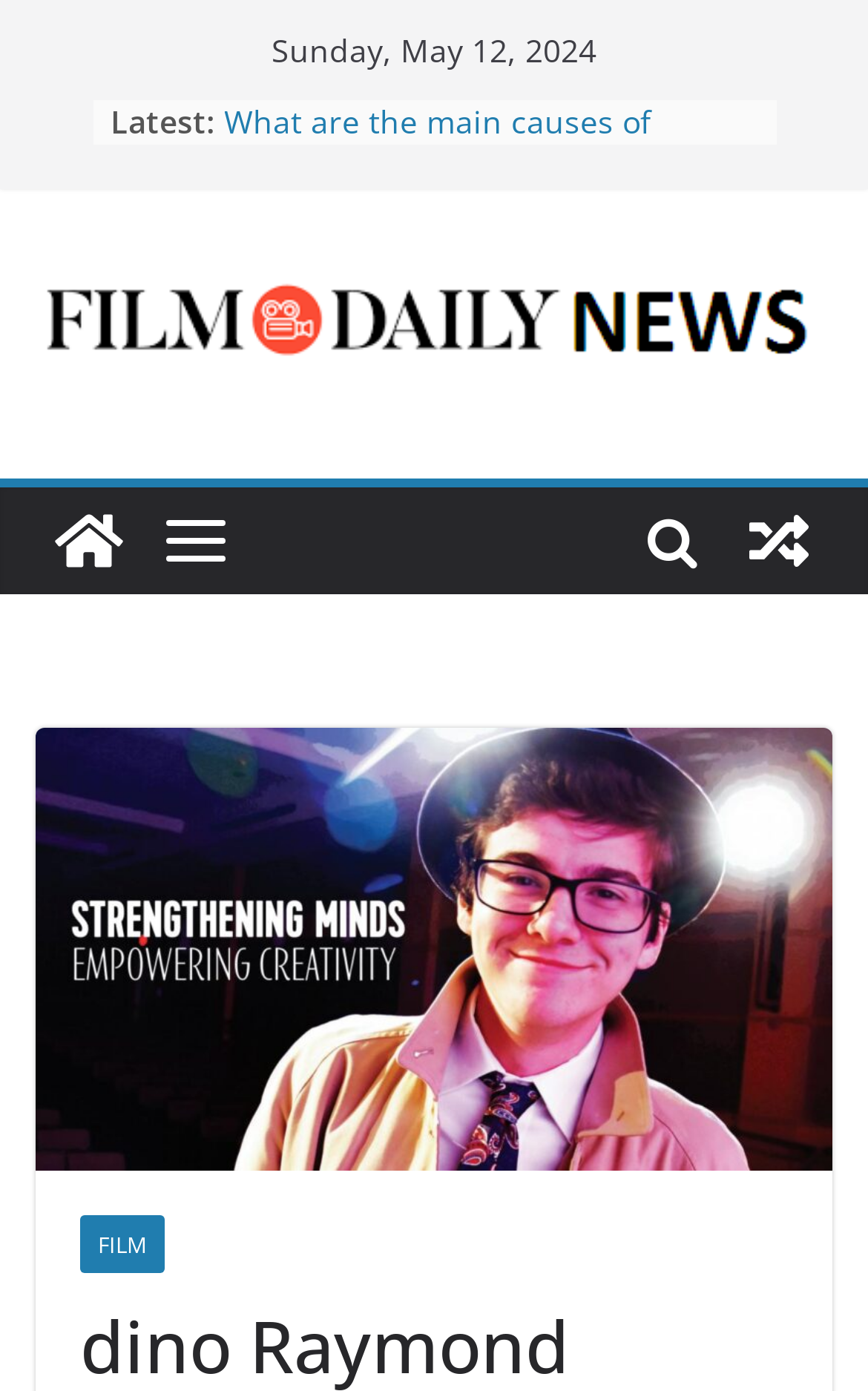What is the text of the first link on the webpage?
Offer a detailed and full explanation in response to the question.

I found the link element [174] with the text 'Digitalization of One health systems can significantly improve', which is the first link on the webpage.